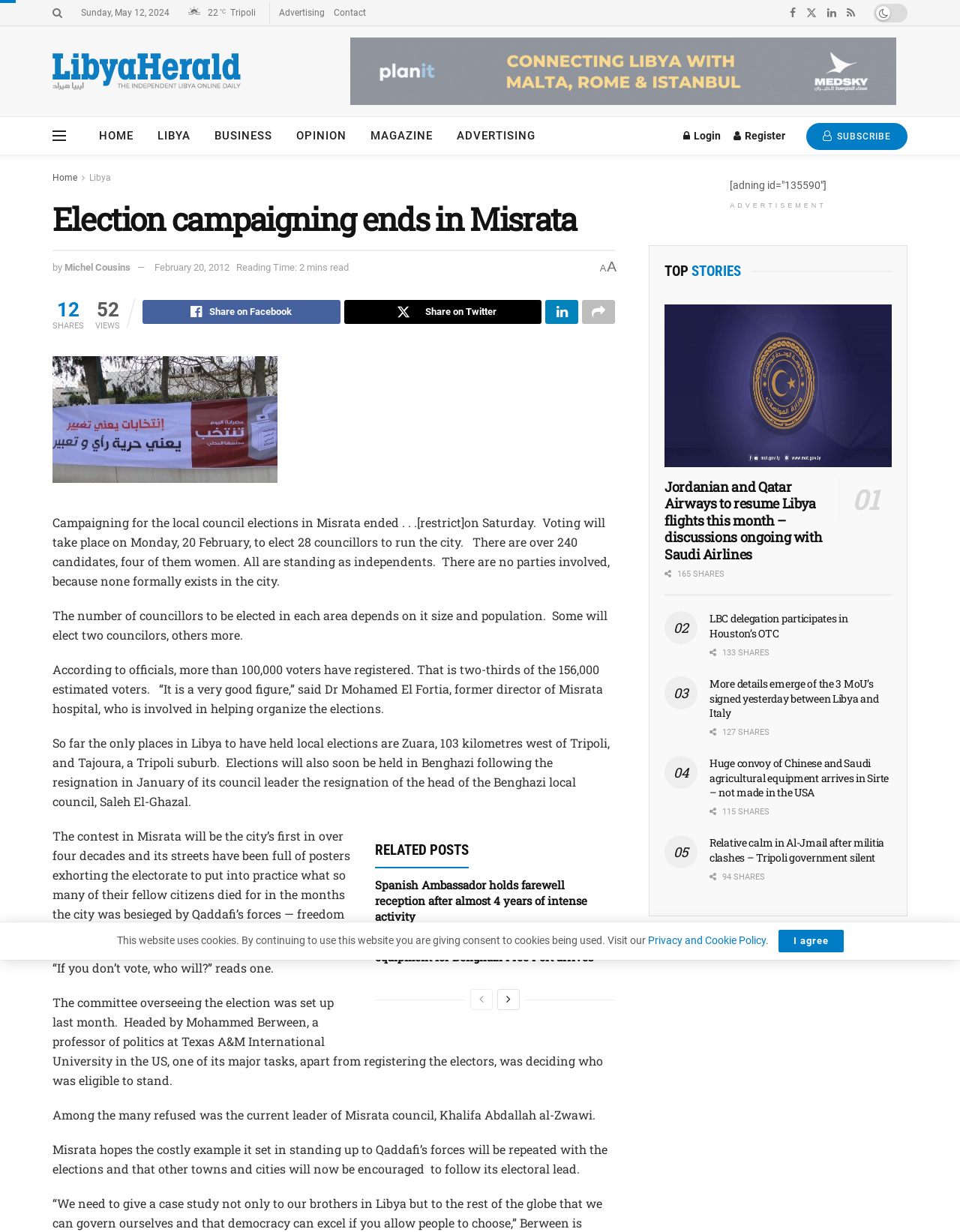How many women are standing as candidates?
Based on the content of the image, thoroughly explain and answer the question.

The article states, 'There are over 240 candidates, four of them women. All are standing as independents.'